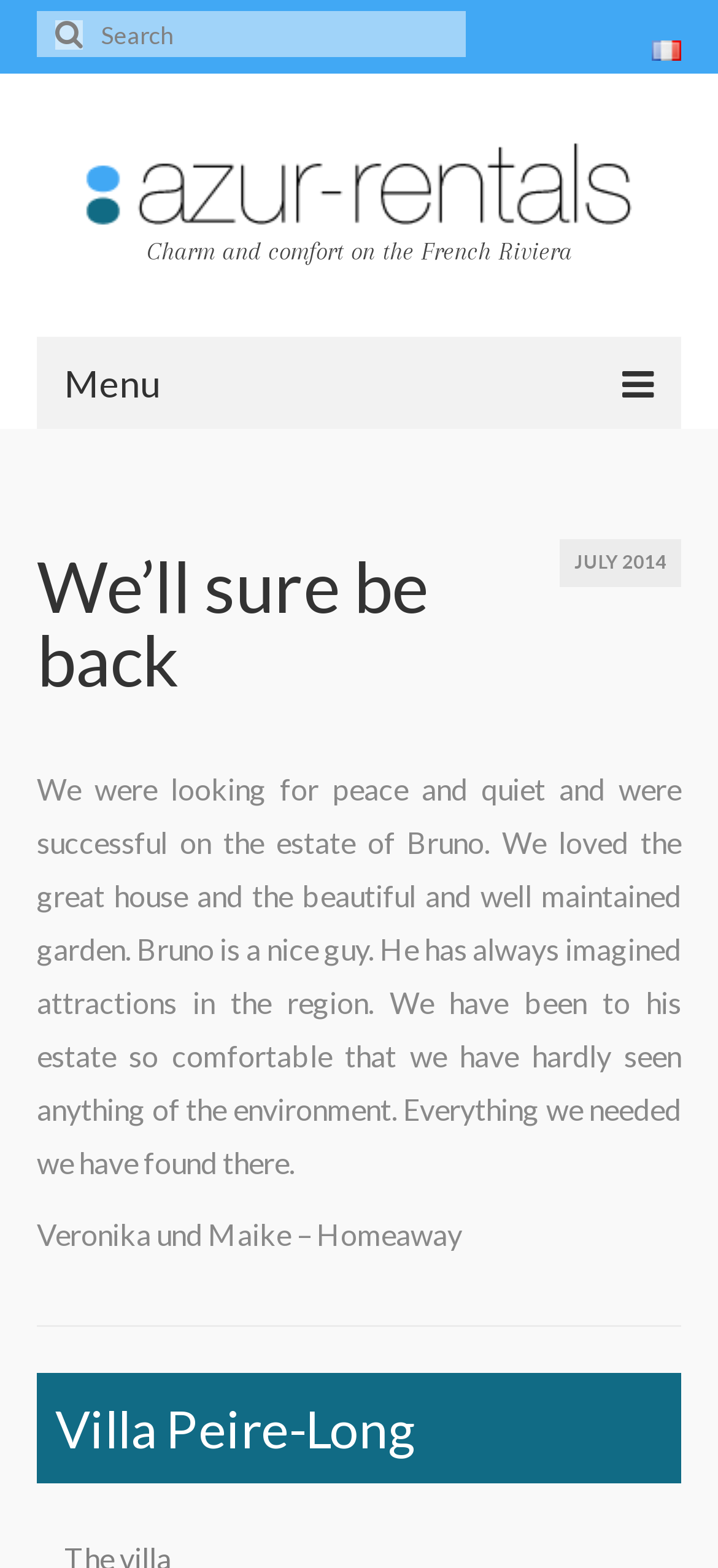Using the given element description, provide the bounding box coordinates (top-left x, top-left y, bottom-right x, bottom-right y) for the corresponding UI element in the screenshot: Menu

[0.051, 0.215, 0.949, 0.273]